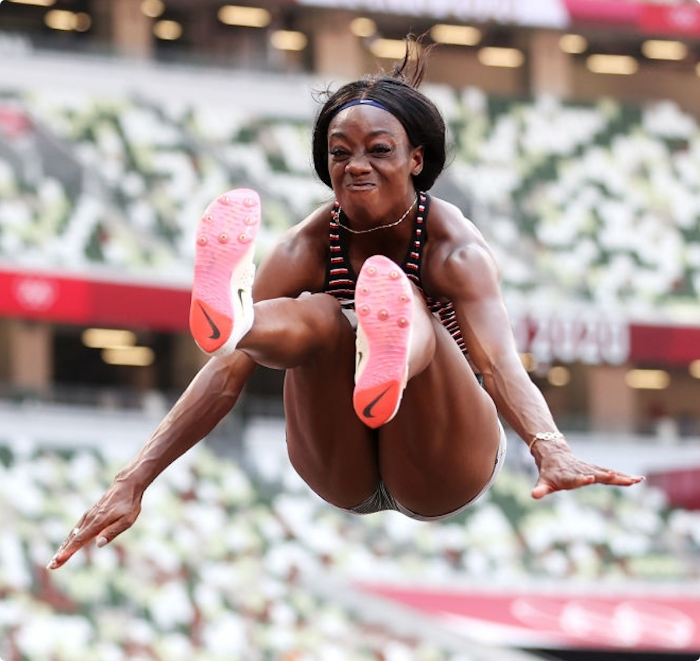What color are the track shoes?
Based on the screenshot, provide a one-word or short-phrase response.

Pink and white